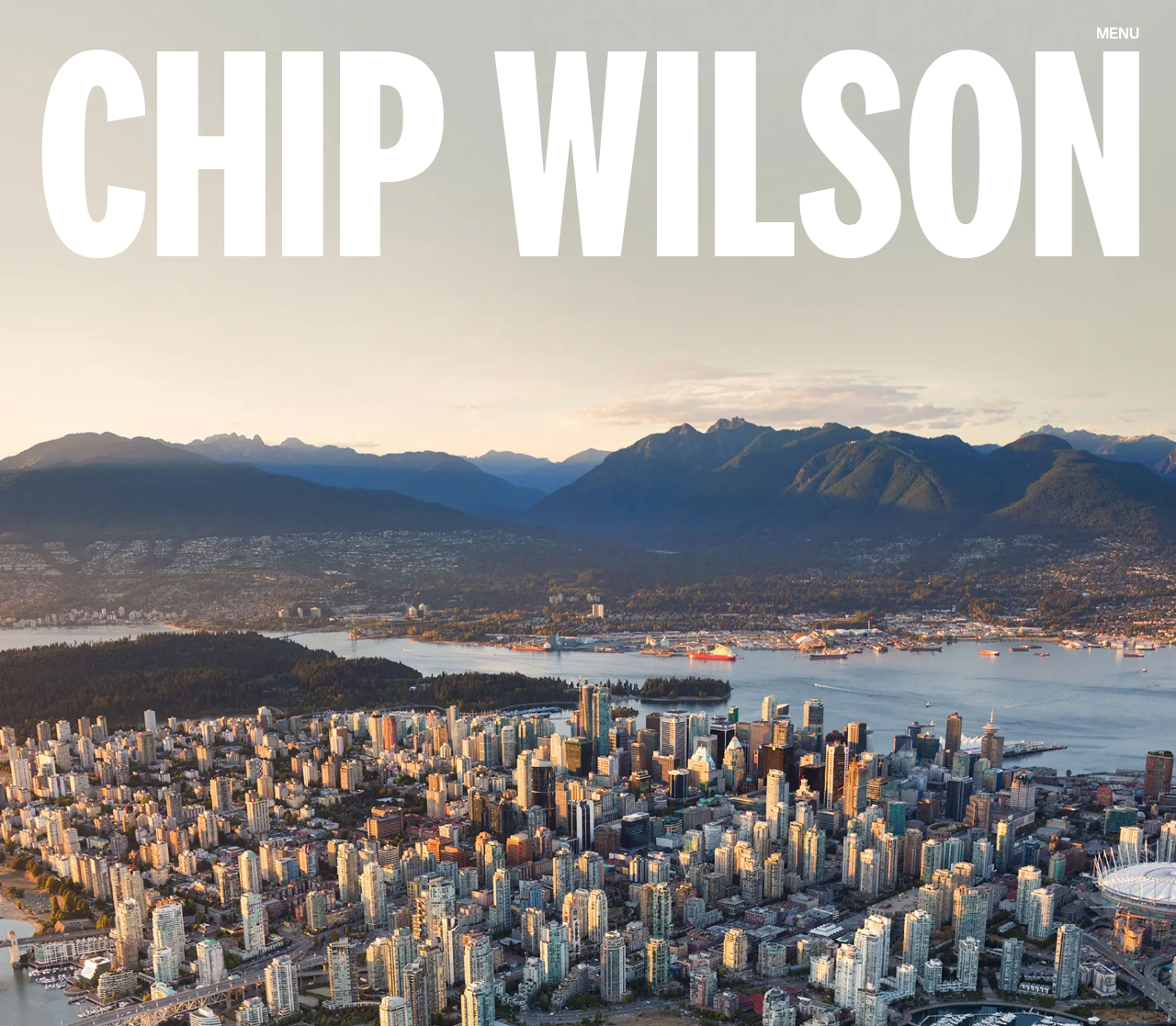Bounding box coordinates should be provided in the format (top-left x, top-left y, bottom-right x, bottom-right y) with all values between 0 and 1. Identify the bounding box for this UI element: Chip Wilson

[0.031, 0.034, 0.969, 0.266]